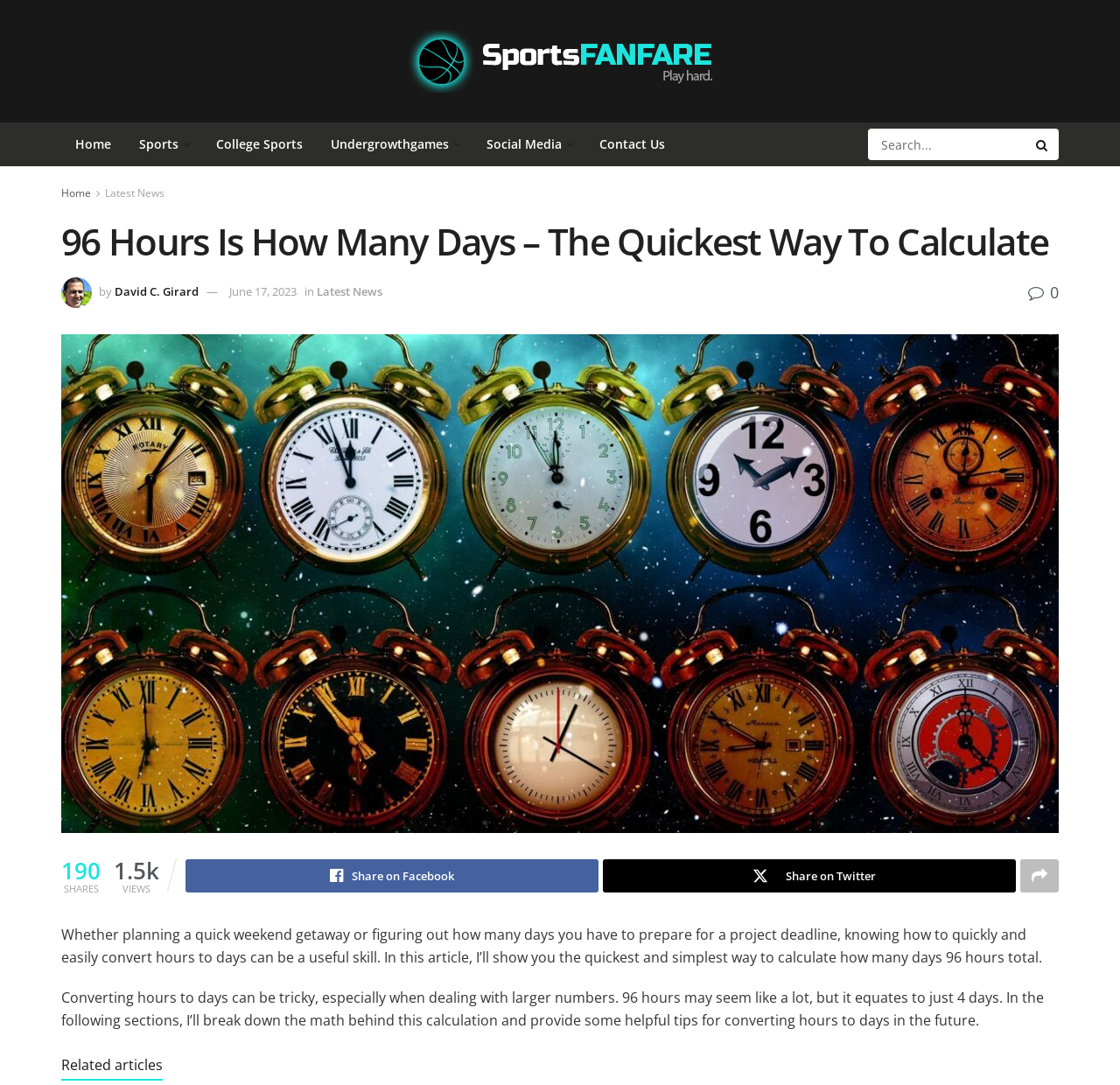Pinpoint the bounding box coordinates of the clickable element needed to complete the instruction: "Go to Home page". The coordinates should be provided as four float numbers between 0 and 1: [left, top, right, bottom].

[0.055, 0.113, 0.112, 0.153]